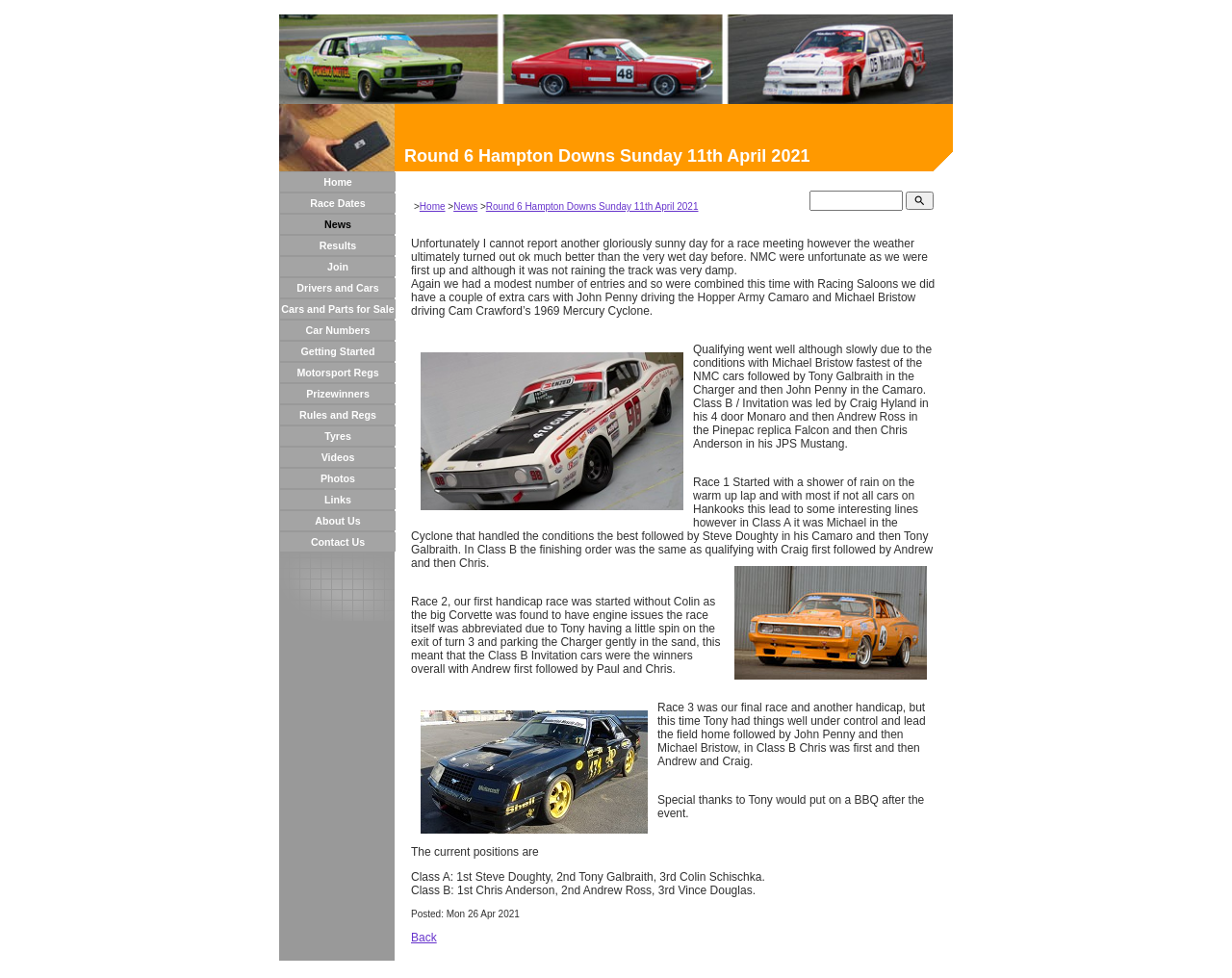Please identify the bounding box coordinates of the clickable area that will fulfill the following instruction: "click the Home link". The coordinates should be in the format of four float numbers between 0 and 1, i.e., [left, top, right, bottom].

[0.227, 0.177, 0.321, 0.196]